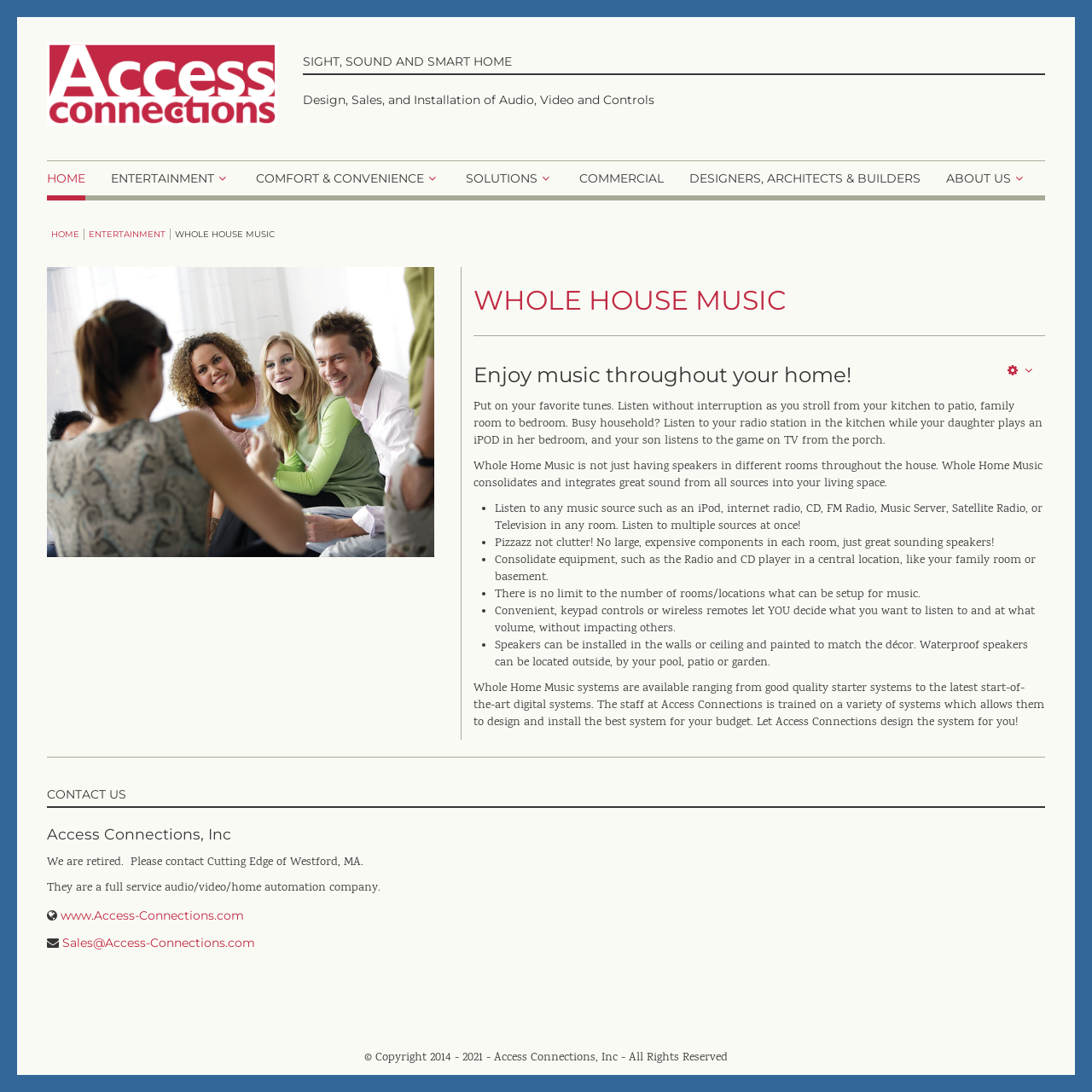Respond to the question with just a single word or phrase: 
What is the company's contact email?

Sales@Access-Connections.com